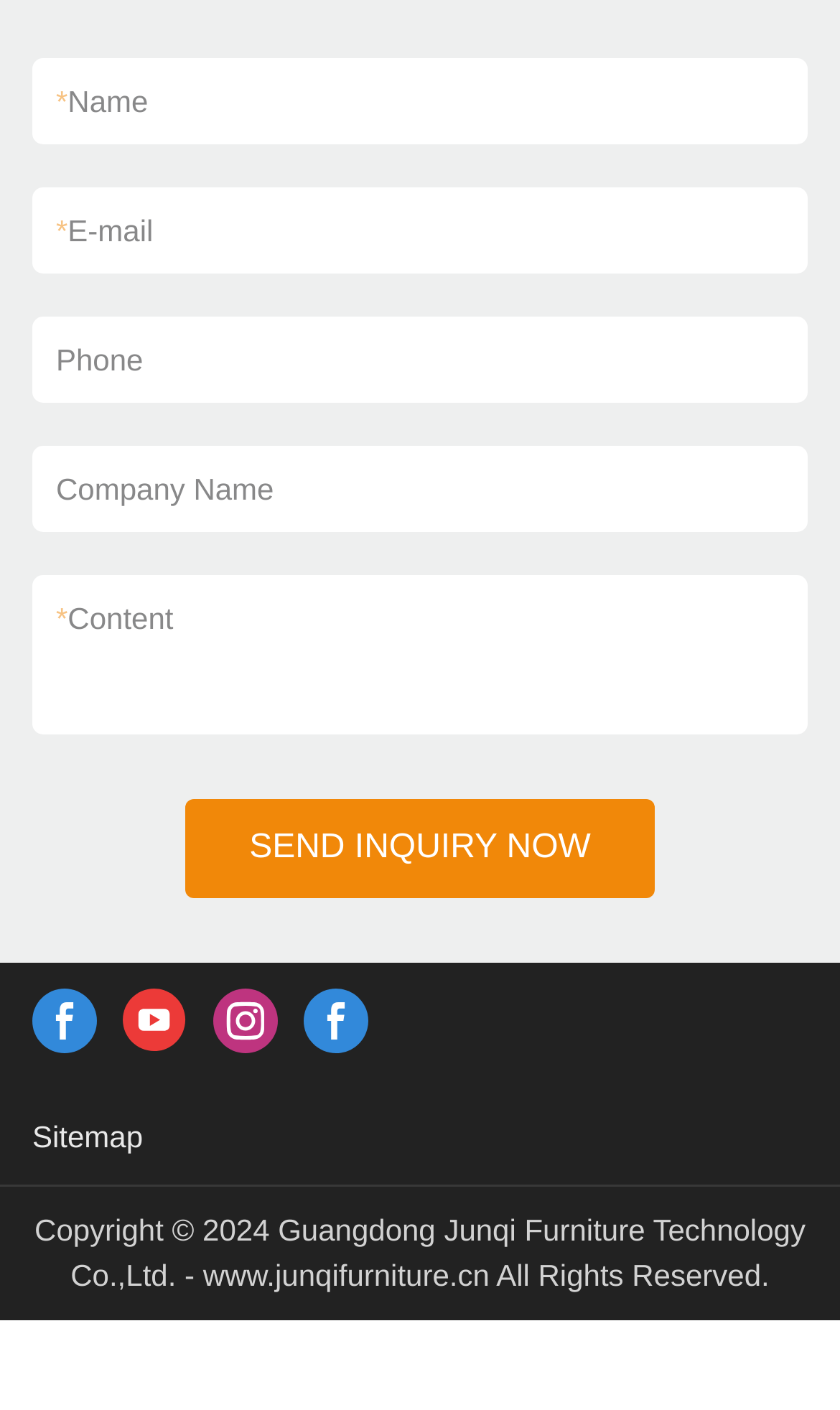Identify the bounding box coordinates of the clickable region to carry out the given instruction: "Visit the facebook page".

[0.038, 0.701, 0.115, 0.747]